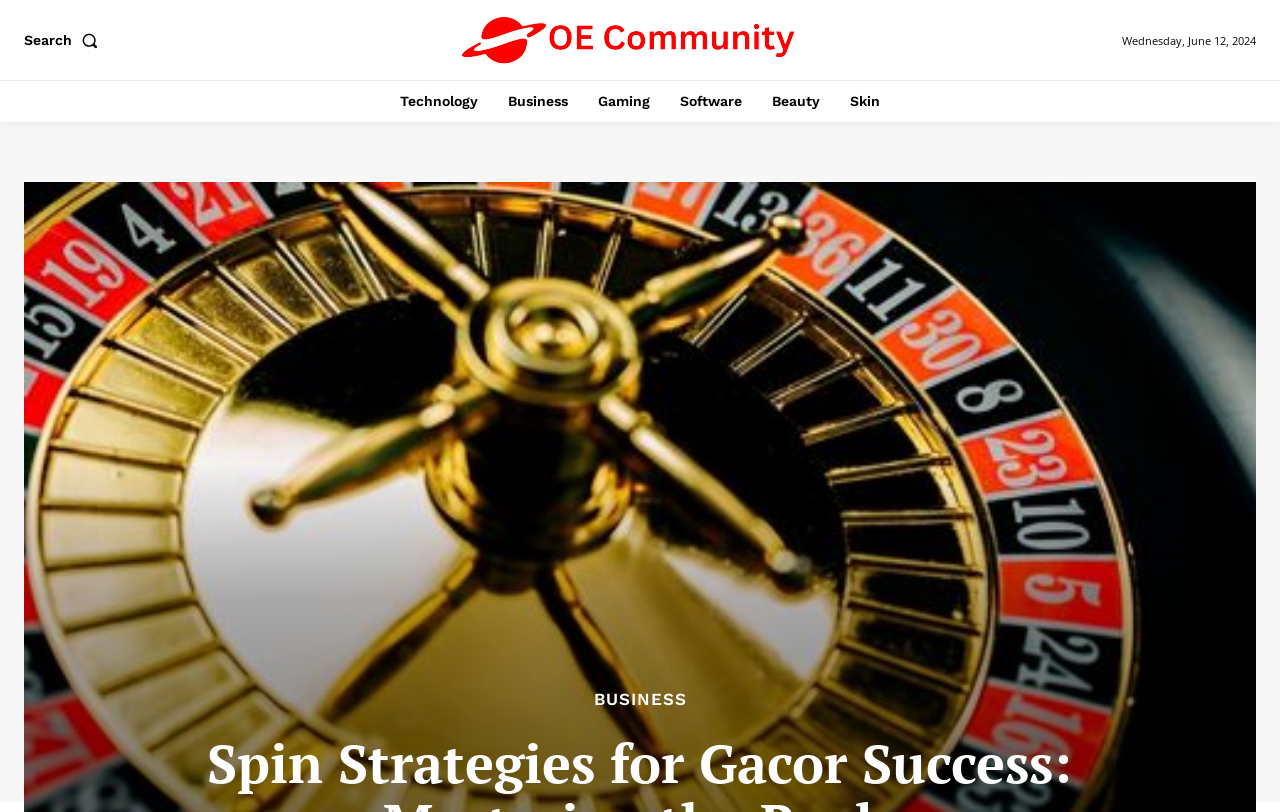Provide the bounding box coordinates of the UI element that matches the description: "Technology".

[0.305, 0.099, 0.381, 0.15]